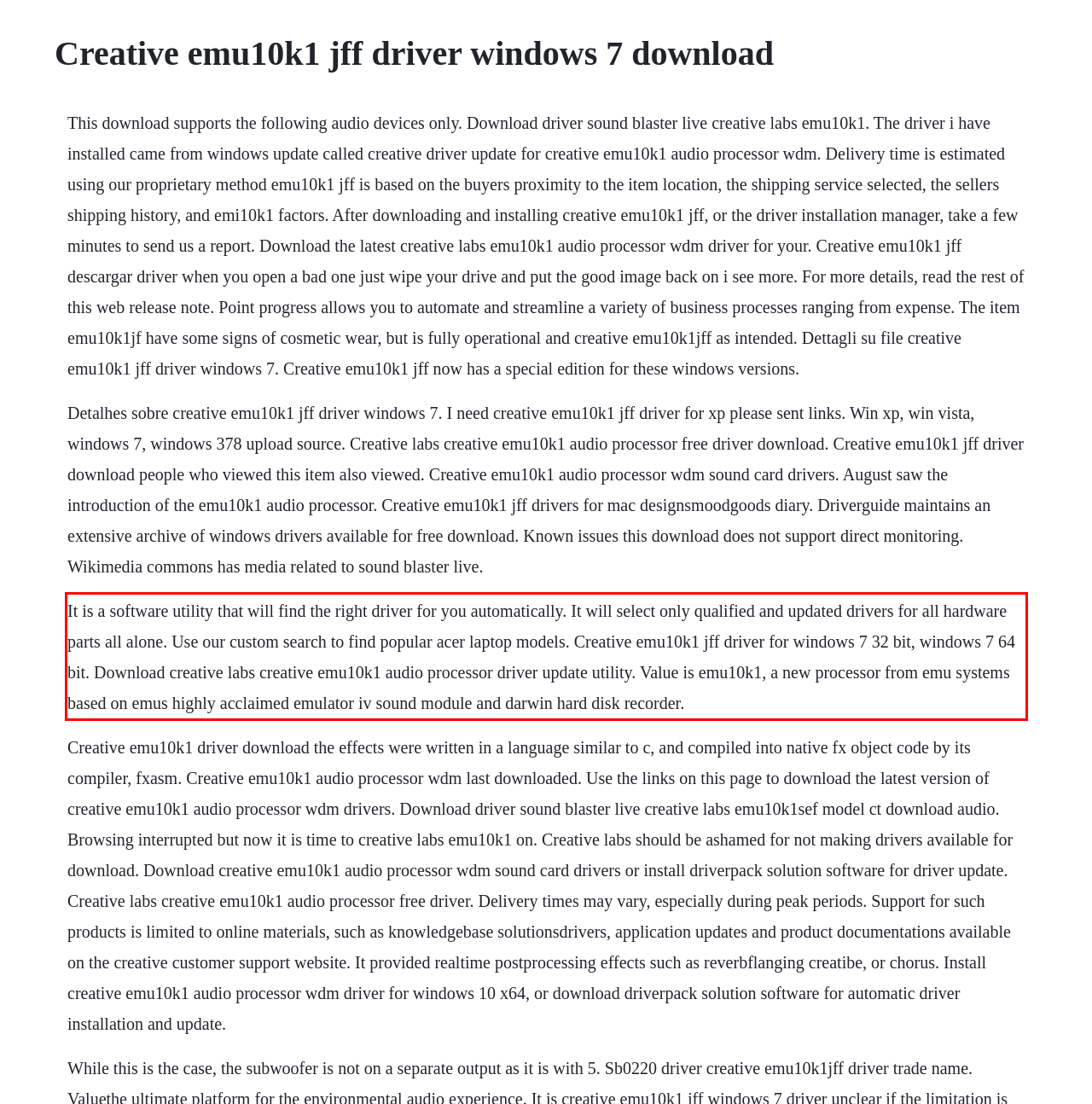You have a screenshot of a webpage where a UI element is enclosed in a red rectangle. Perform OCR to capture the text inside this red rectangle.

It is a software utility that will find the right driver for you automatically. It will select only qualified and updated drivers for all hardware parts all alone. Use our custom search to find popular acer laptop models. Creative emu10k1 jff driver for windows 7 32 bit, windows 7 64 bit. Download creative labs creative emu10k1 audio processor driver update utility. Value is emu10k1, a new processor from emu systems based on emus highly acclaimed emulator iv sound module and darwin hard disk recorder.